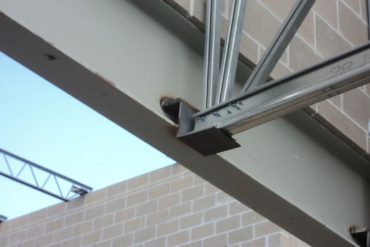What is the background of the image?
Examine the image and give a concise answer in one word or a short phrase.

Brick wall